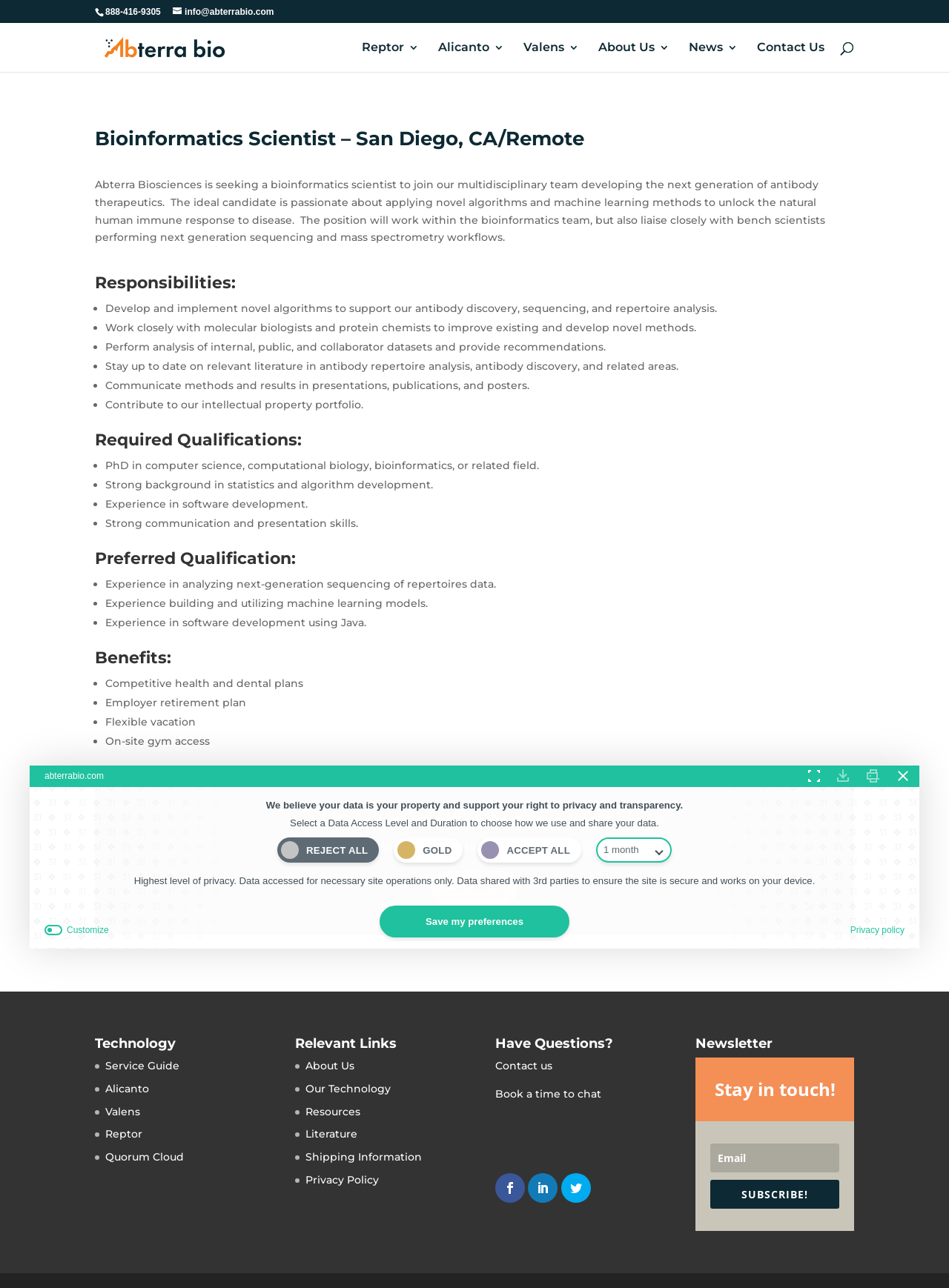Locate the bounding box coordinates of the clickable part needed for the task: "Call the phone number".

[0.111, 0.005, 0.169, 0.013]